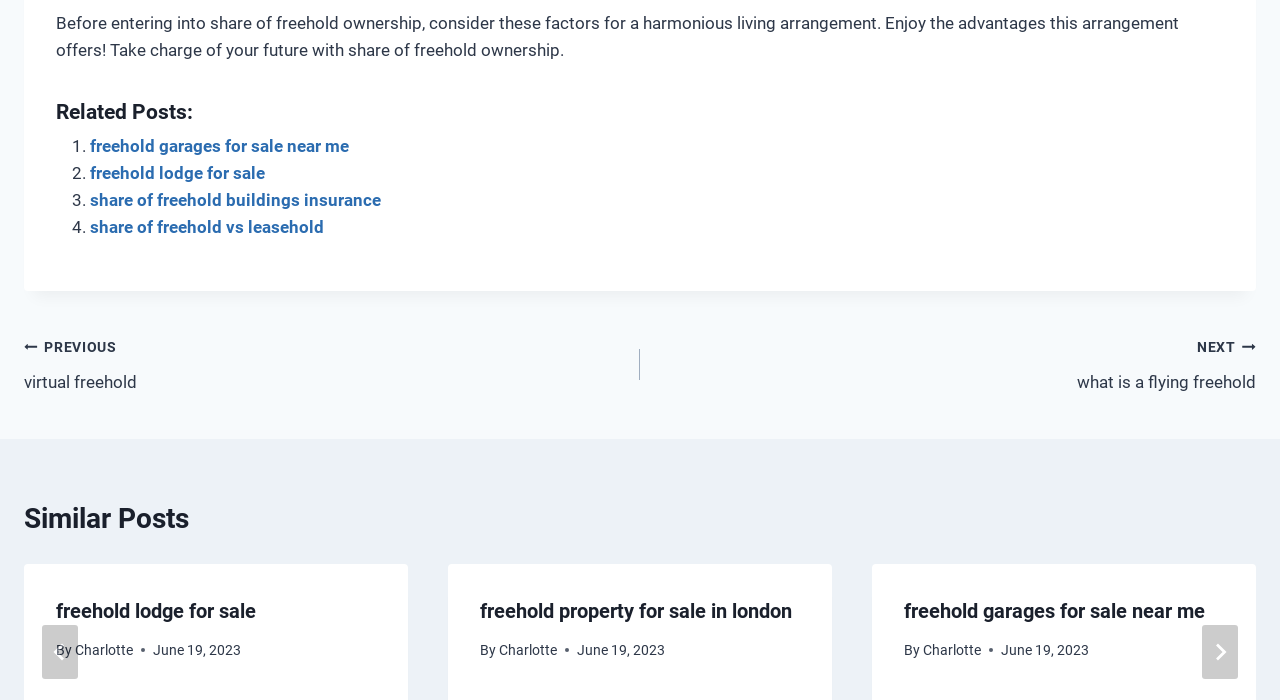Identify the bounding box coordinates of the region I need to click to complete this instruction: "Click on 'share of freehold buildings insurance'".

[0.07, 0.272, 0.298, 0.3]